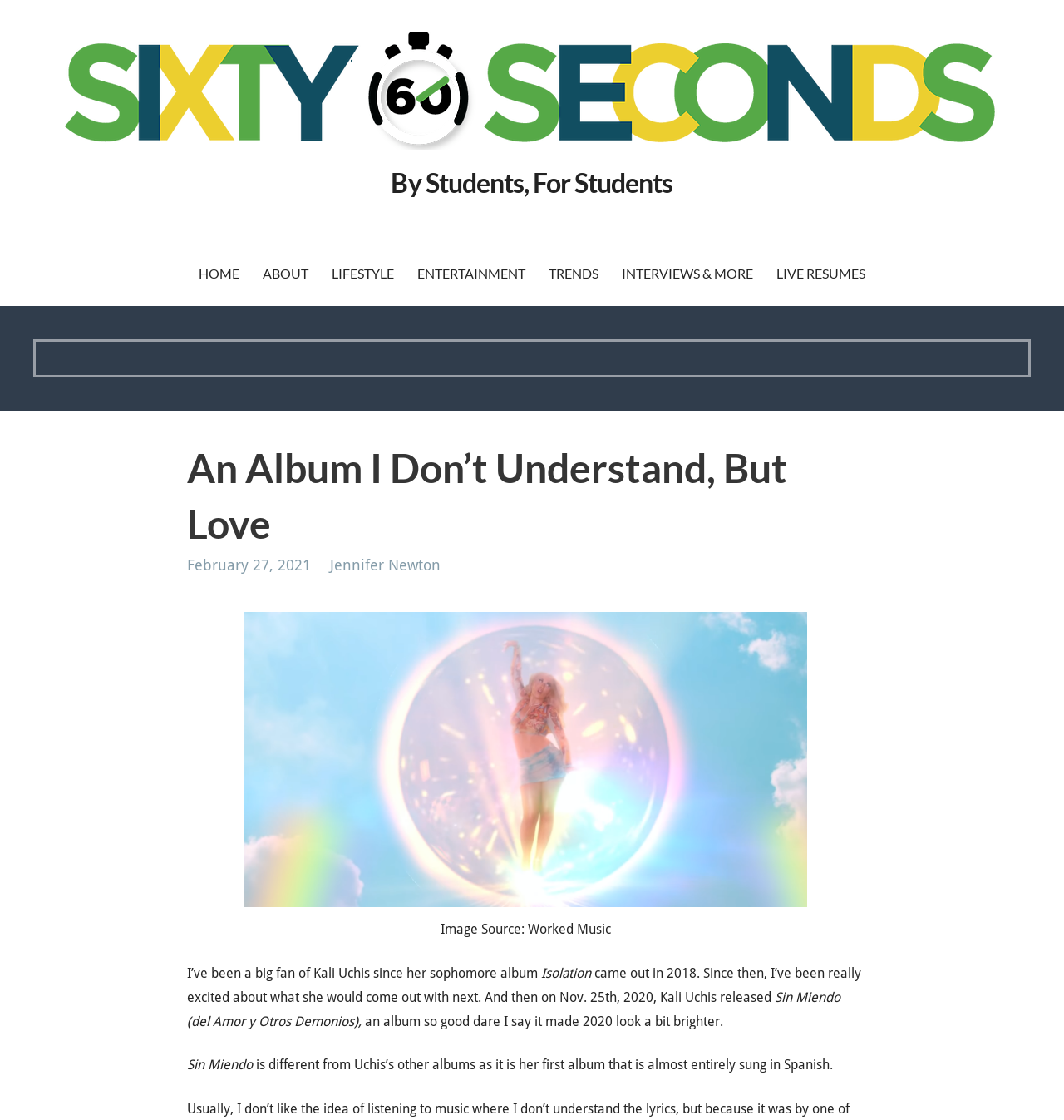Give a concise answer using one word or a phrase to the following question:
When was the article published?

February 27, 2021